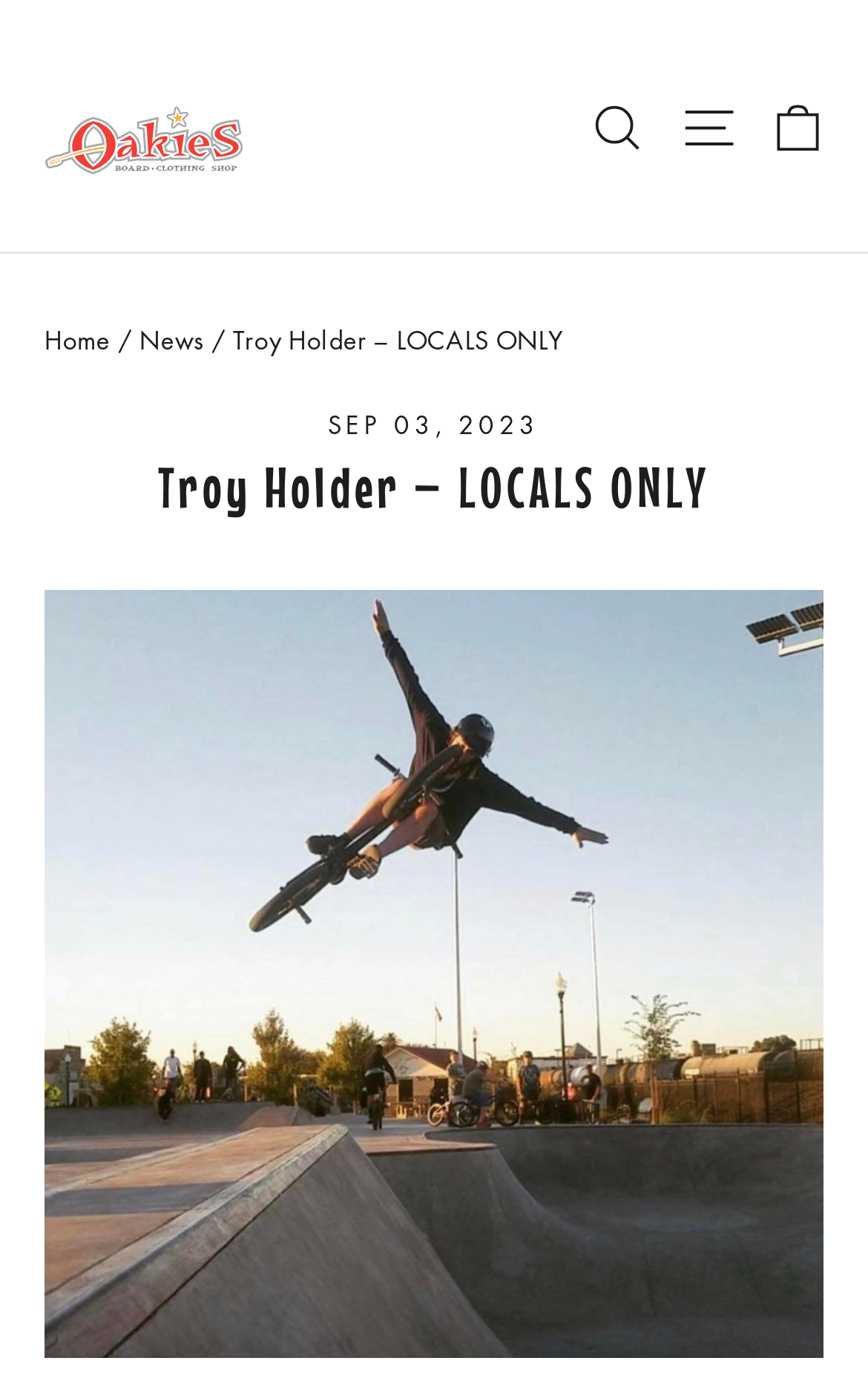Provide a brief response using a word or short phrase to this question:
How many navigation links are in the primary navigation?

3